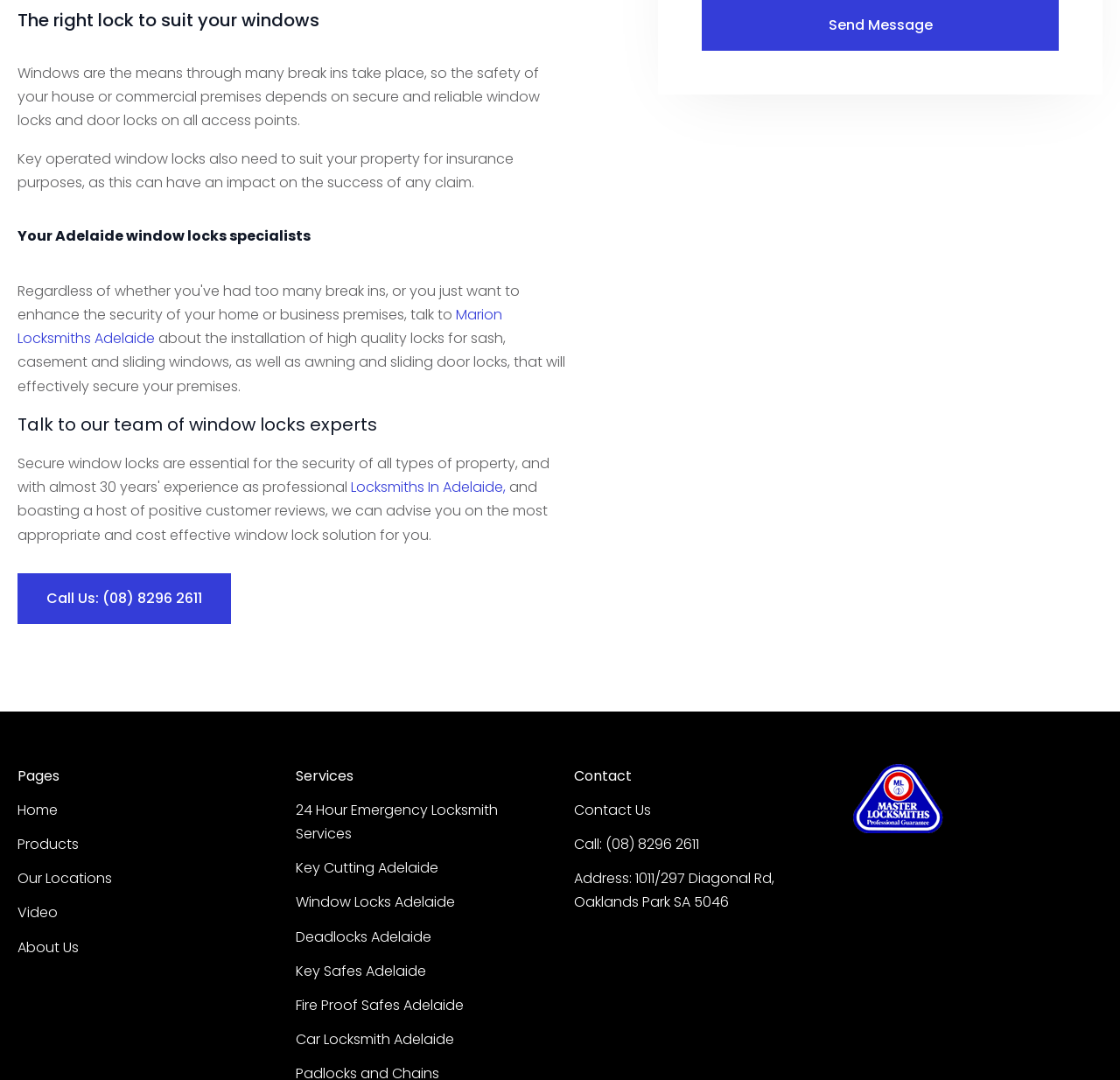Extract the bounding box coordinates of the UI element described by: "Our Locations". The coordinates should include four float numbers ranging from 0 to 1, e.g., [left, top, right, bottom].

[0.016, 0.802, 0.1, 0.825]